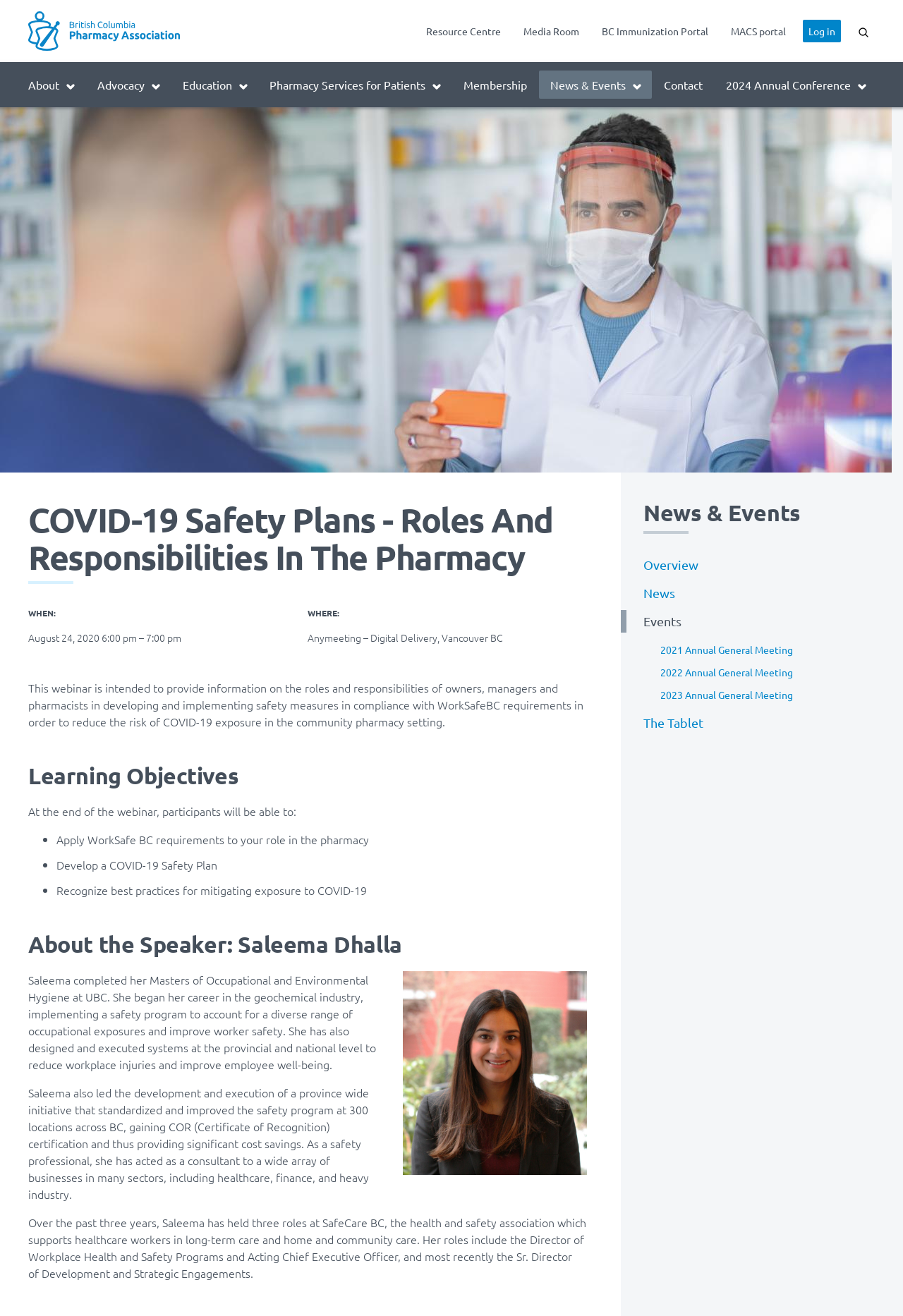Answer the question in a single word or phrase:
How many links are there in the 'News & Events' section?

6